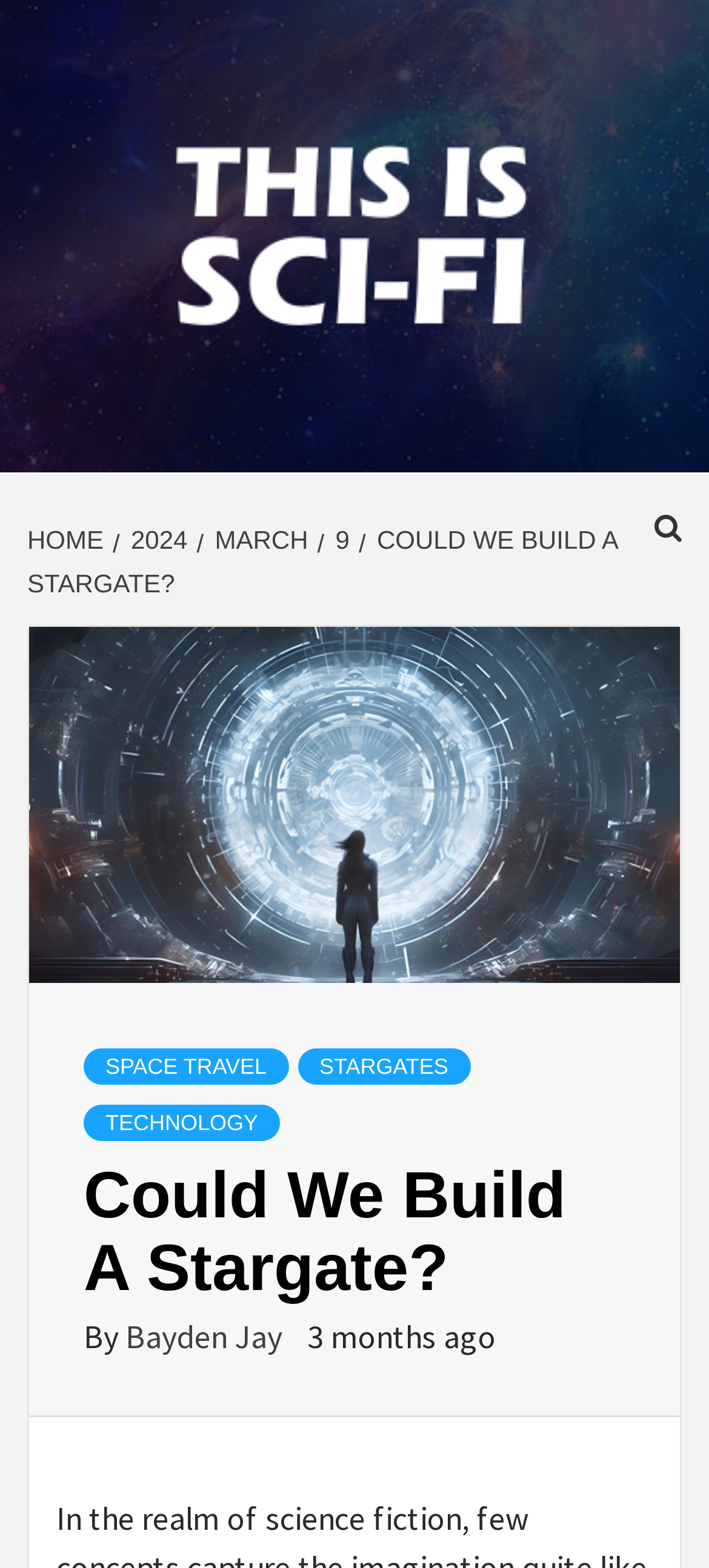Indicate the bounding box coordinates of the element that must be clicked to execute the instruction: "explore STARGATES". The coordinates should be given as four float numbers between 0 and 1, i.e., [left, top, right, bottom].

[0.42, 0.669, 0.663, 0.692]